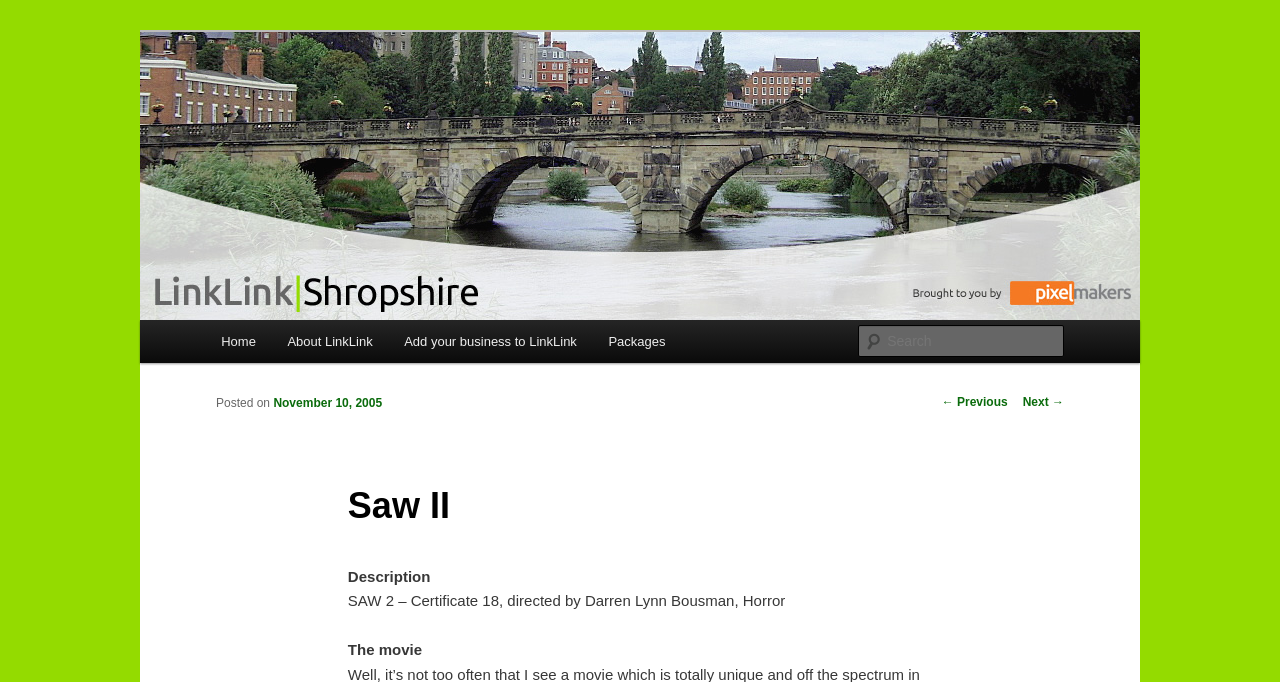What is the name of the director?
Refer to the image and provide a one-word or short phrase answer.

Darren Lynn Bousman